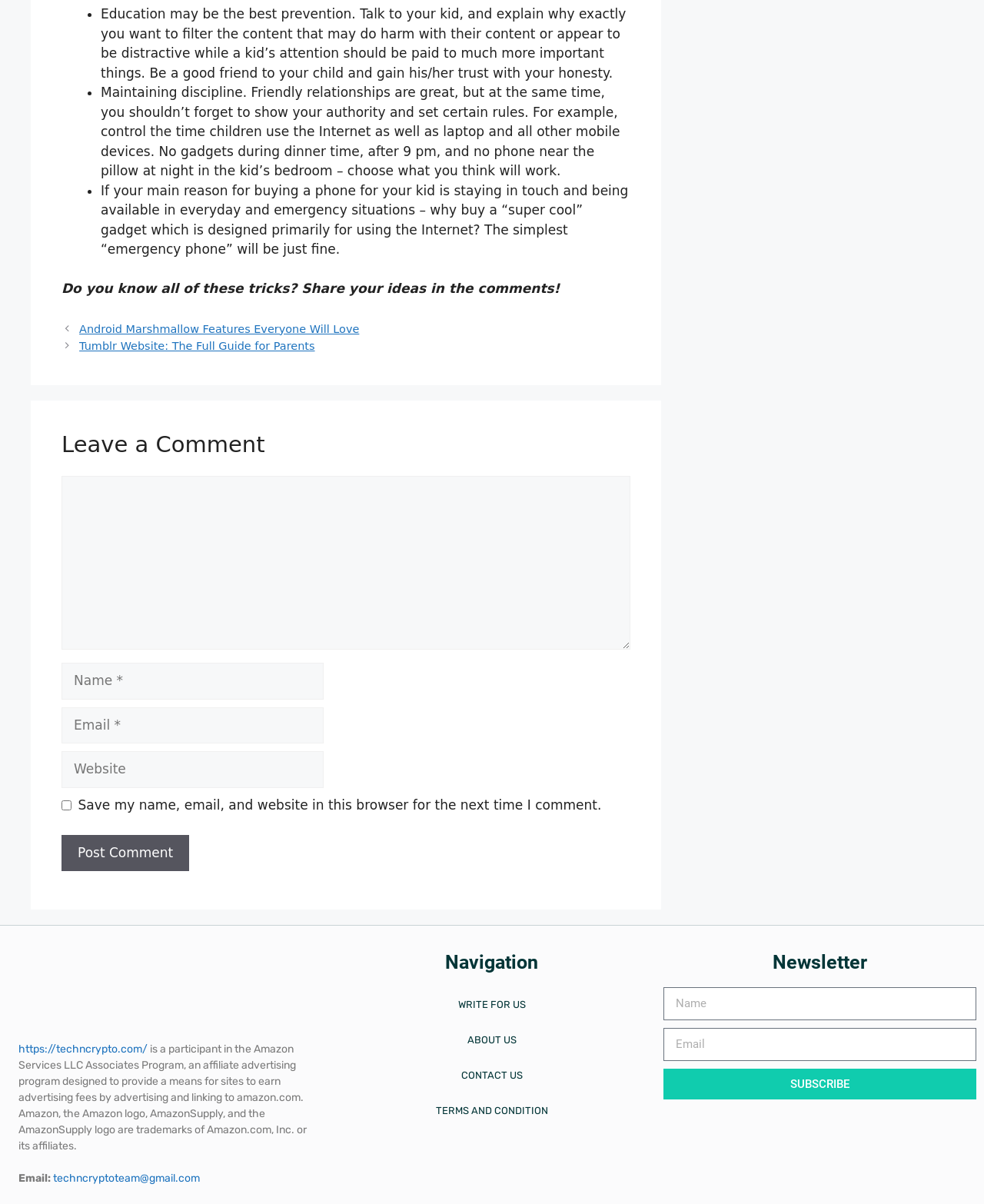What is the purpose of the 'Leave a Comment' section?
Respond to the question with a single word or phrase according to the image.

To allow users to comment